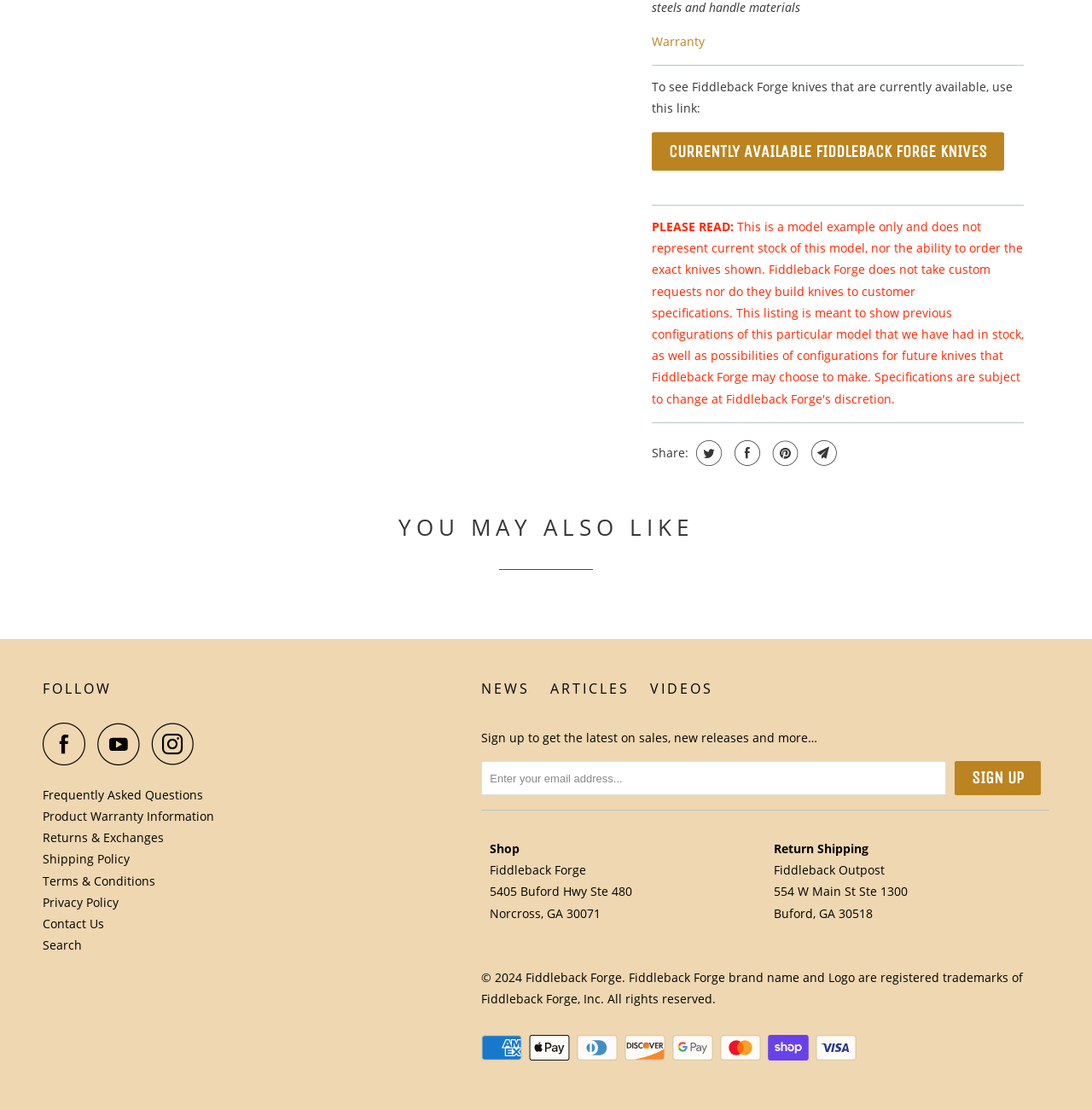What types of payment are accepted?
Based on the visual information, provide a detailed and comprehensive answer.

The webpage displays images of various payment methods, including American Express, Apple Pay, Diners Club, Discover, Google Pay, Mastercard, Shop Pay, and Visa. This indicates that the website accepts multiple types of payment.